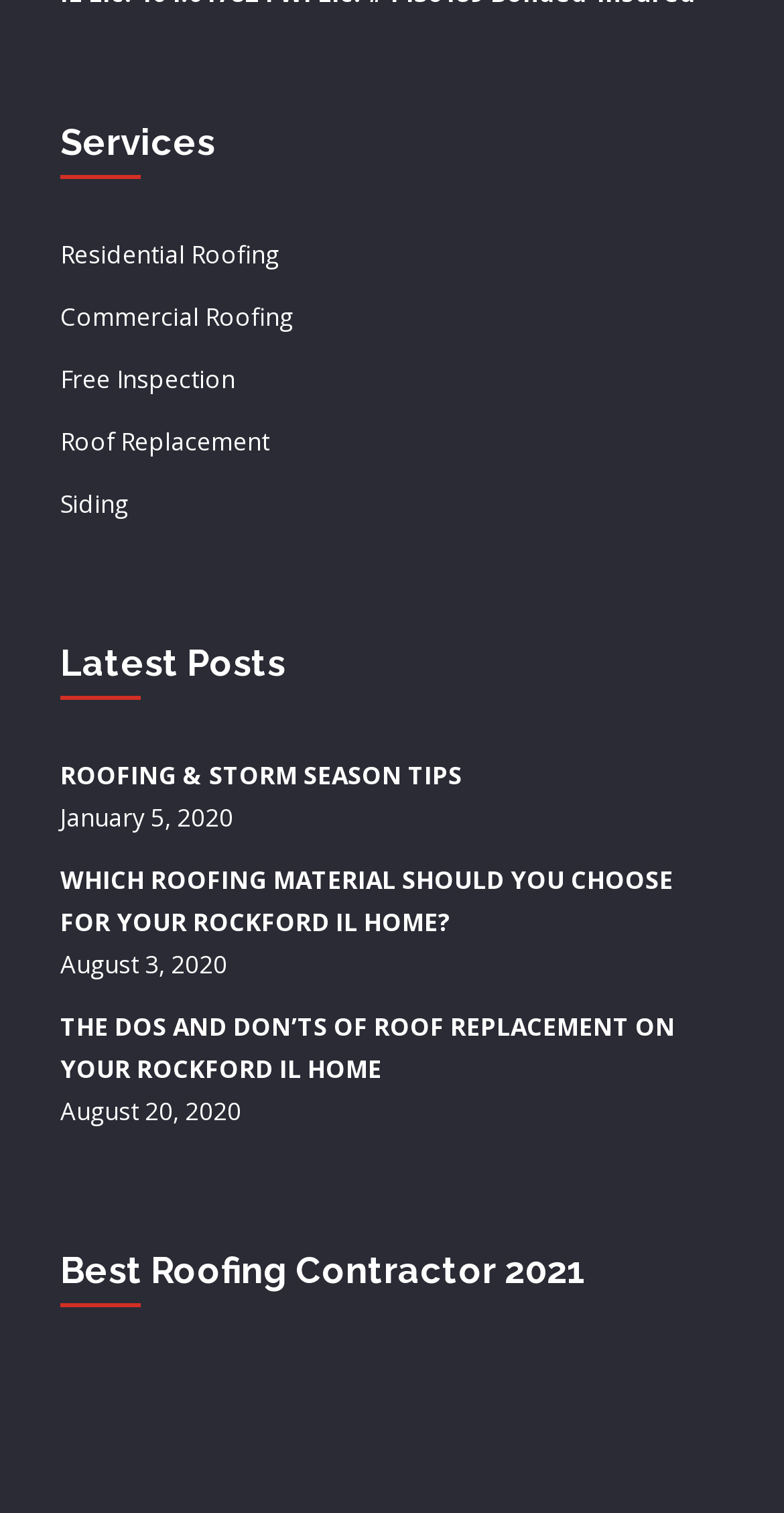How many types of roofing materials are discussed?
Using the visual information, reply with a single word or short phrase.

One